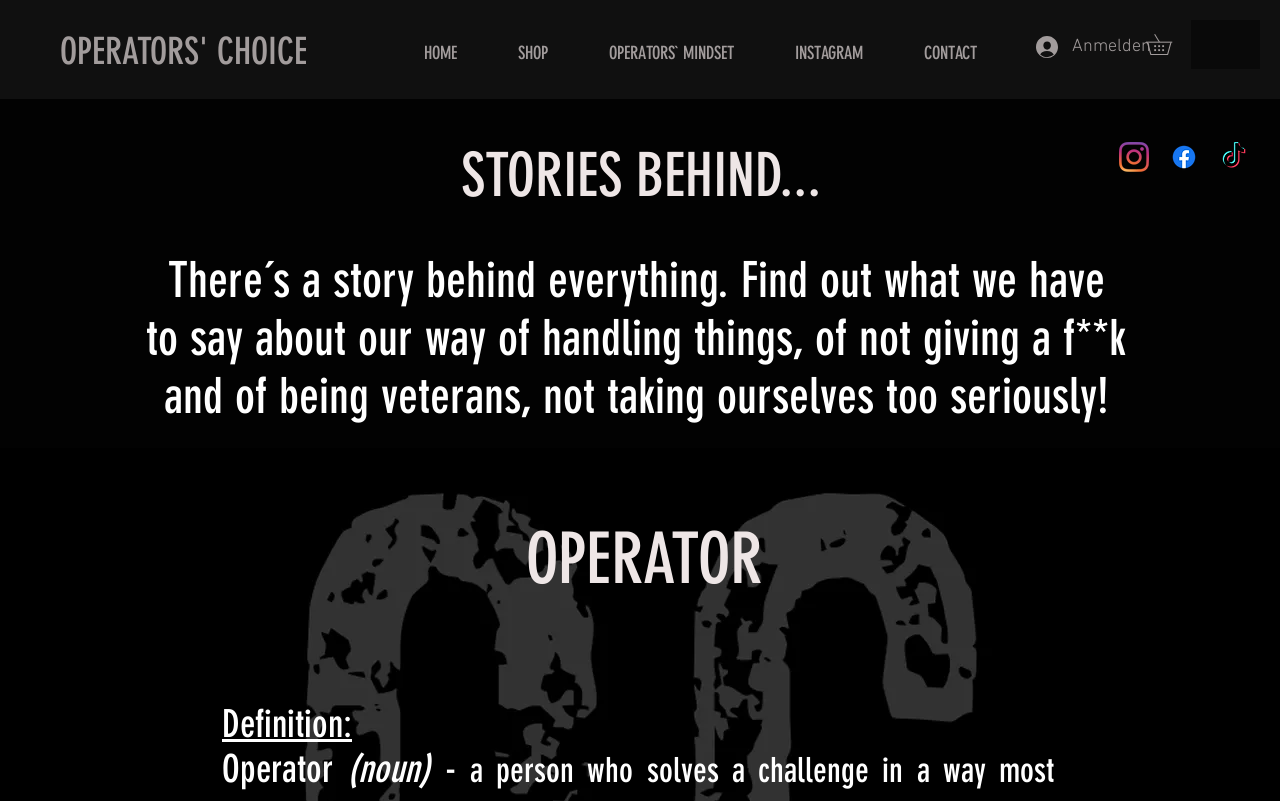Reply to the question with a single word or phrase:
How many images are there in the social media list?

3